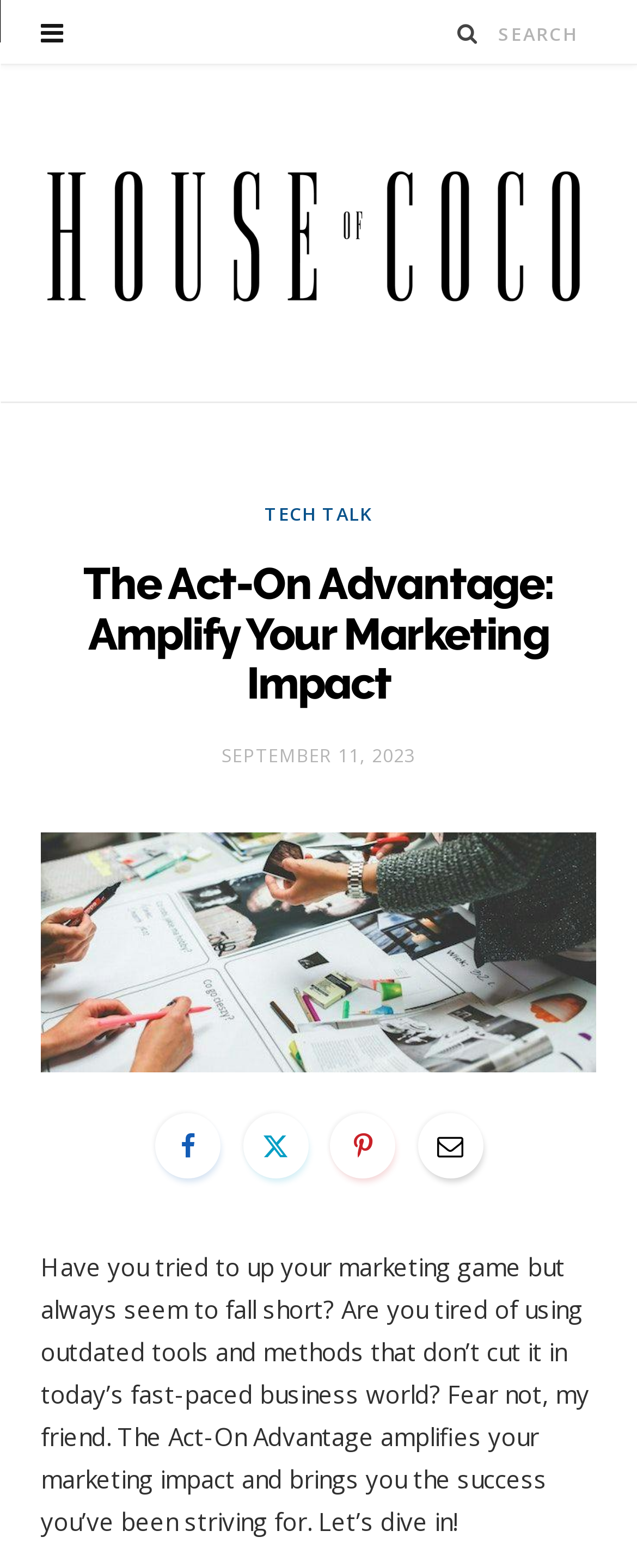Respond to the following question with a brief word or phrase:
What is the topic of the article?

Marketing